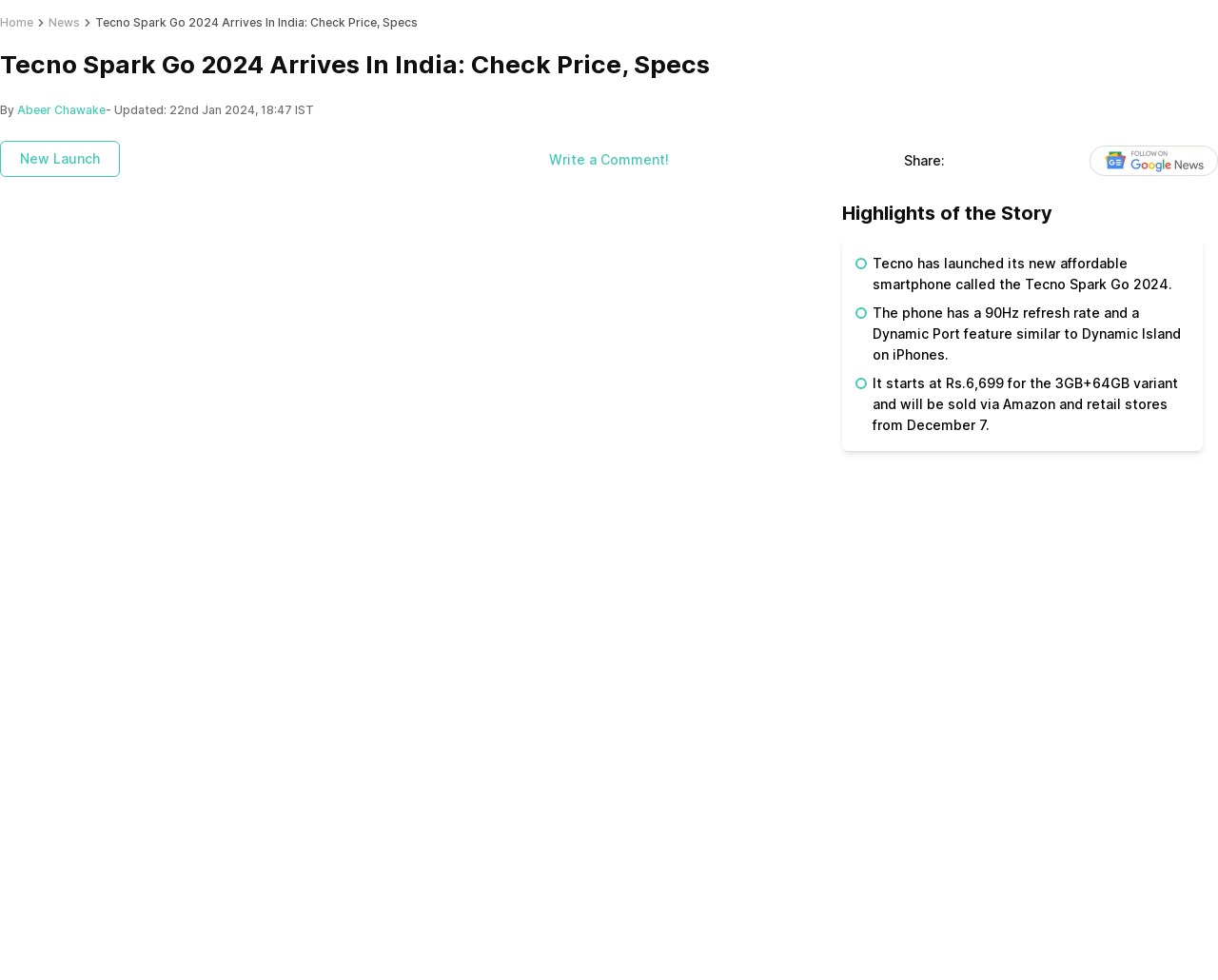Find the bounding box coordinates of the area that needs to be clicked in order to achieve the following instruction: "Go to Home page". The coordinates should be specified as four float numbers between 0 and 1, i.e., [left, top, right, bottom].

[0.0, 0.016, 0.027, 0.031]